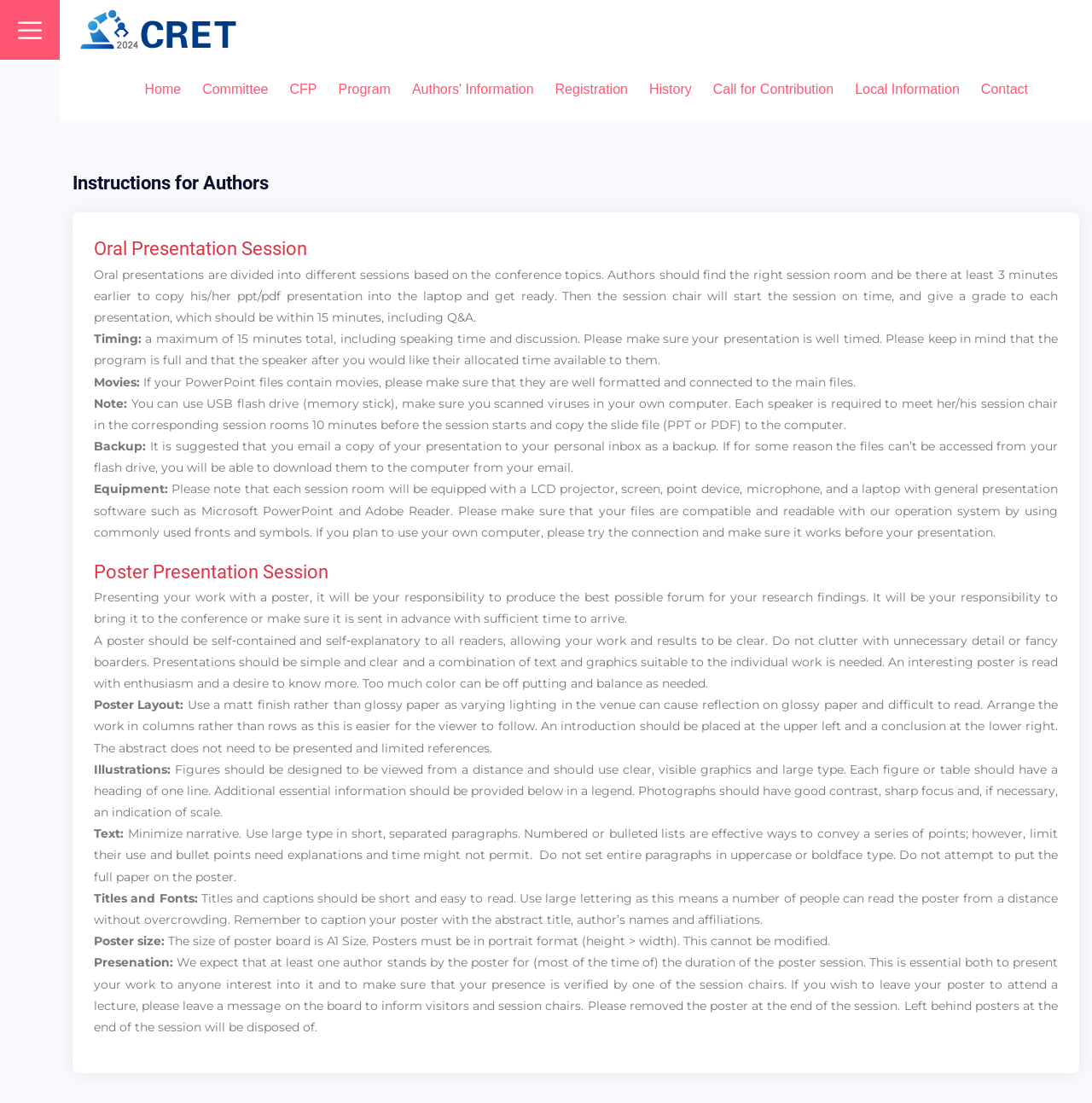Provide the bounding box coordinates of the area you need to click to execute the following instruction: "Click on the 'Contact' link".

[0.898, 0.074, 0.941, 0.087]